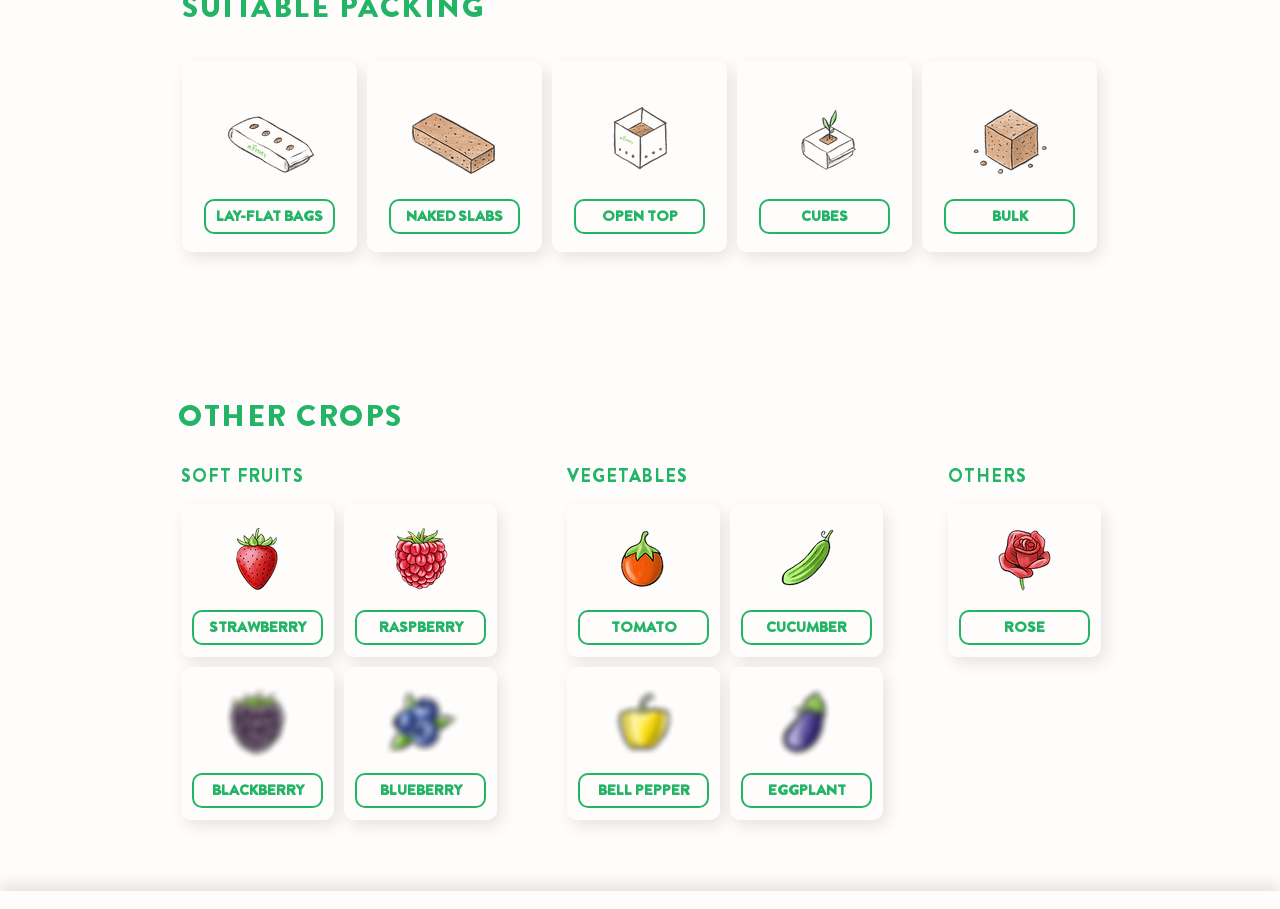Locate the bounding box coordinates of the clickable area needed to fulfill the instruction: "Explore TOMATO".

[0.452, 0.671, 0.554, 0.709]